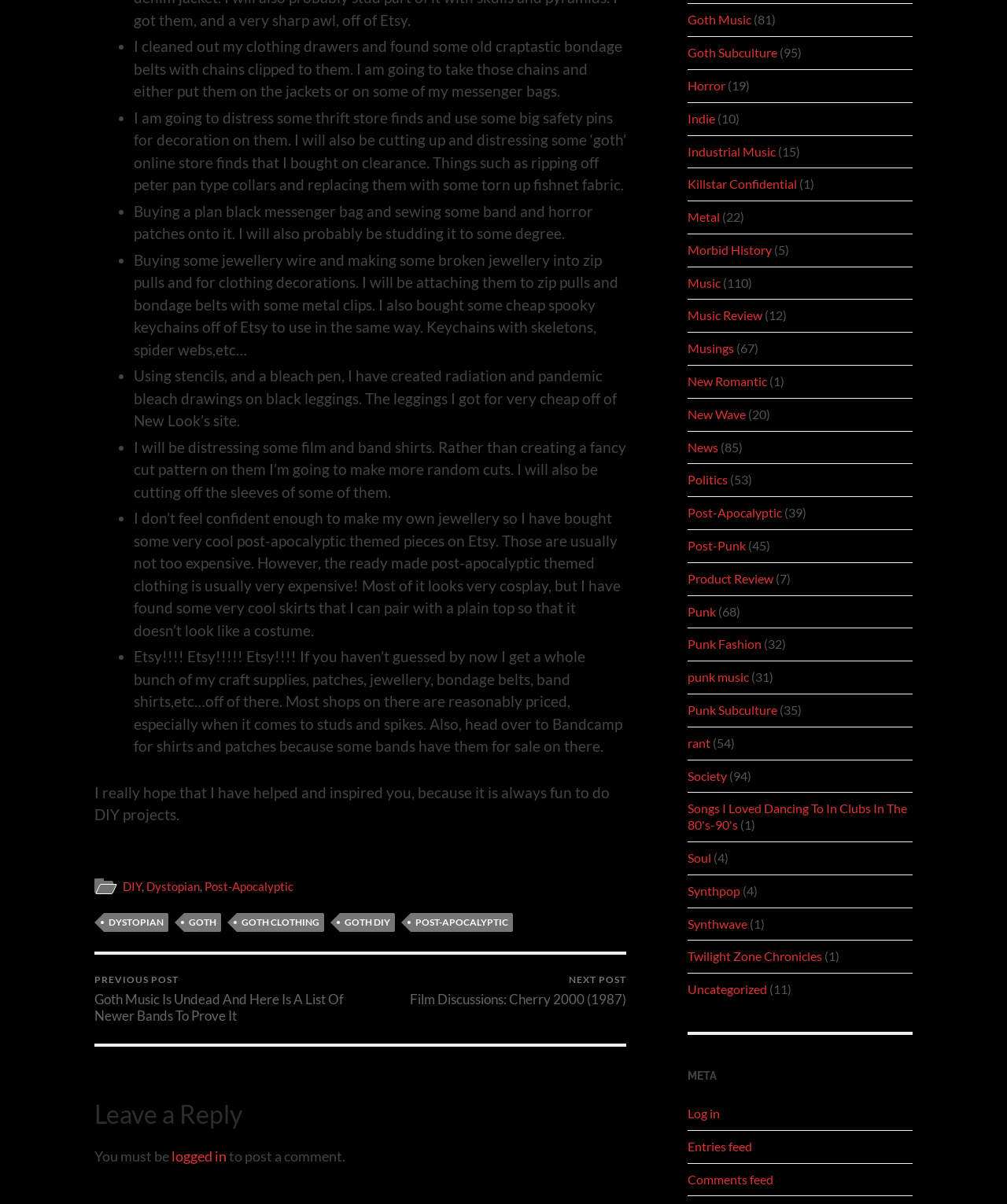Using the provided element description: "Indie", determine the bounding box coordinates of the corresponding UI element in the screenshot.

[0.683, 0.092, 0.71, 0.104]